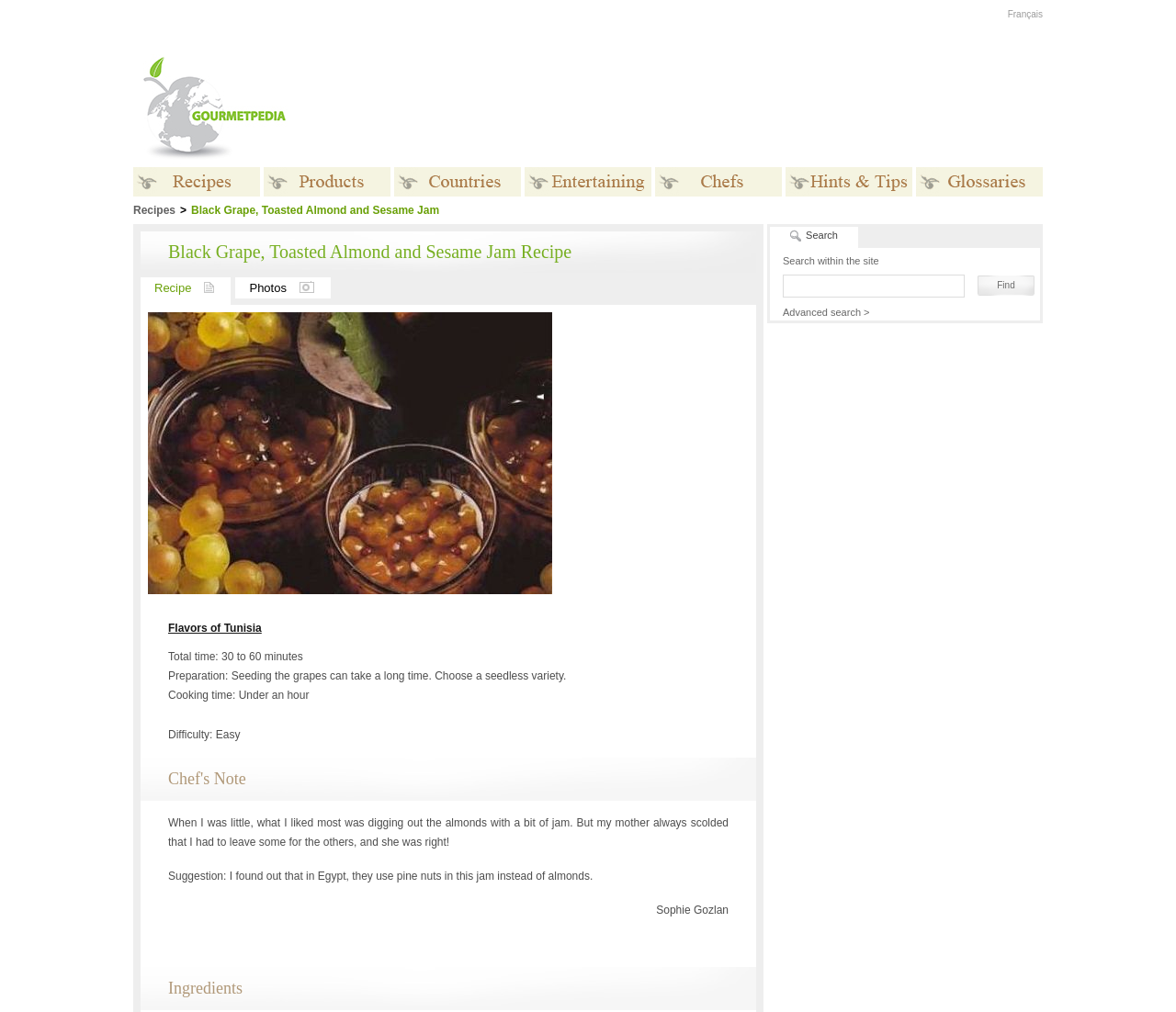Please locate the bounding box coordinates of the element that should be clicked to achieve the given instruction: "Click the 'Find' button".

[0.831, 0.272, 0.88, 0.292]